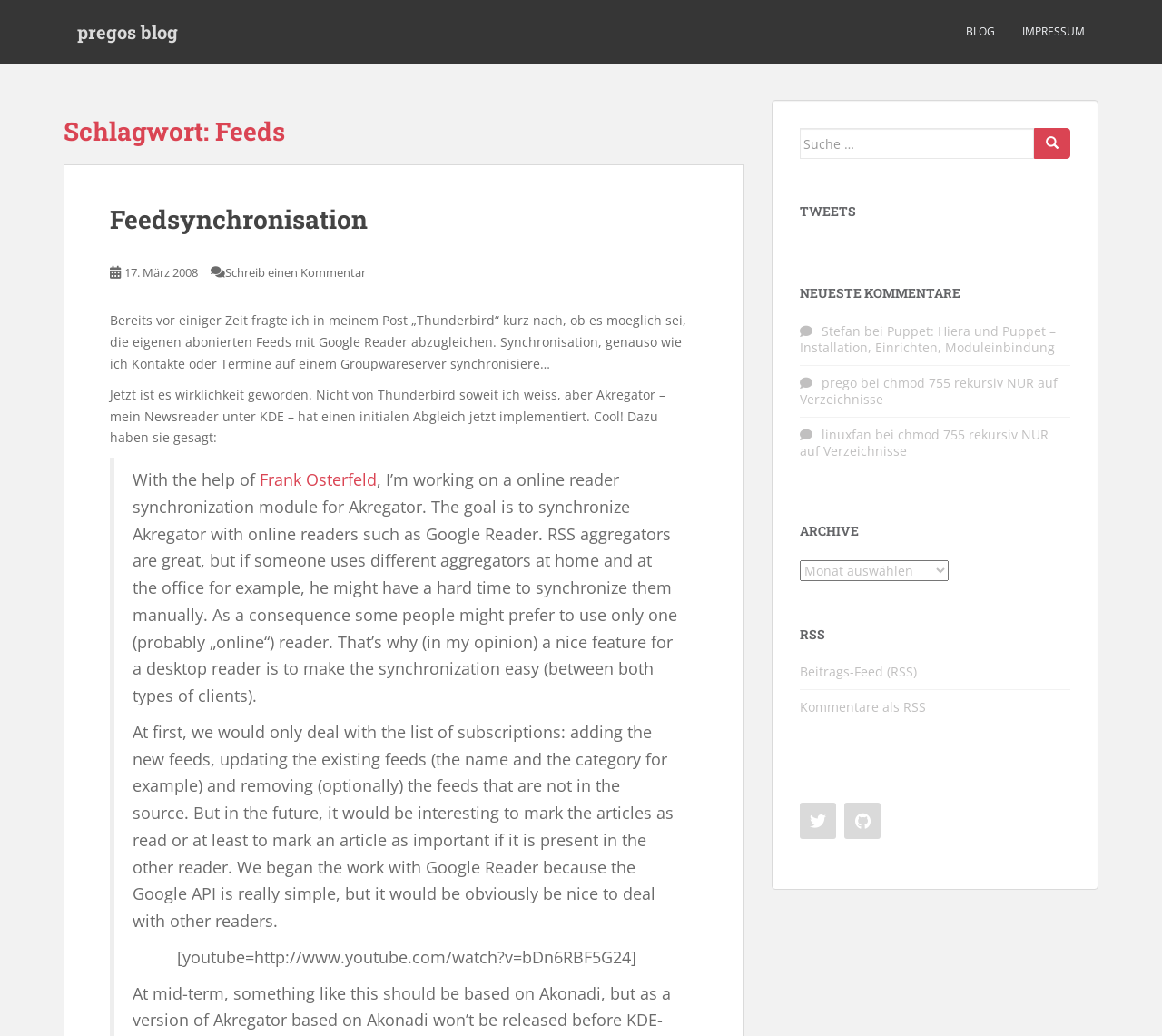Please provide a short answer using a single word or phrase for the question:
What is the purpose of the search box?

To search the blog